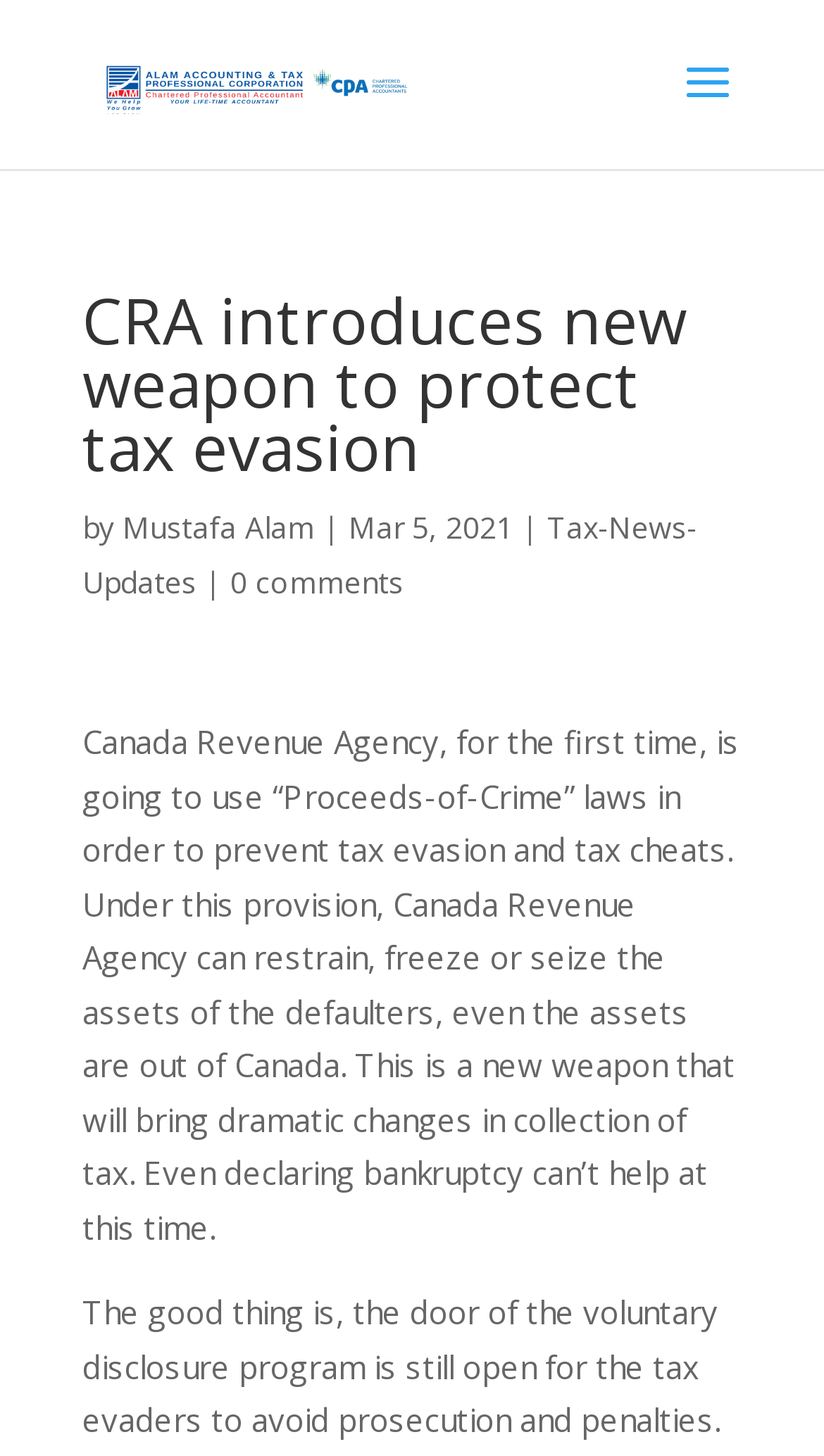Please examine the image and provide a detailed answer to the question: When was the article published?

The publication date of the article can be found by looking at the text next to the author's name, which is 'Mar 5, 2021'.